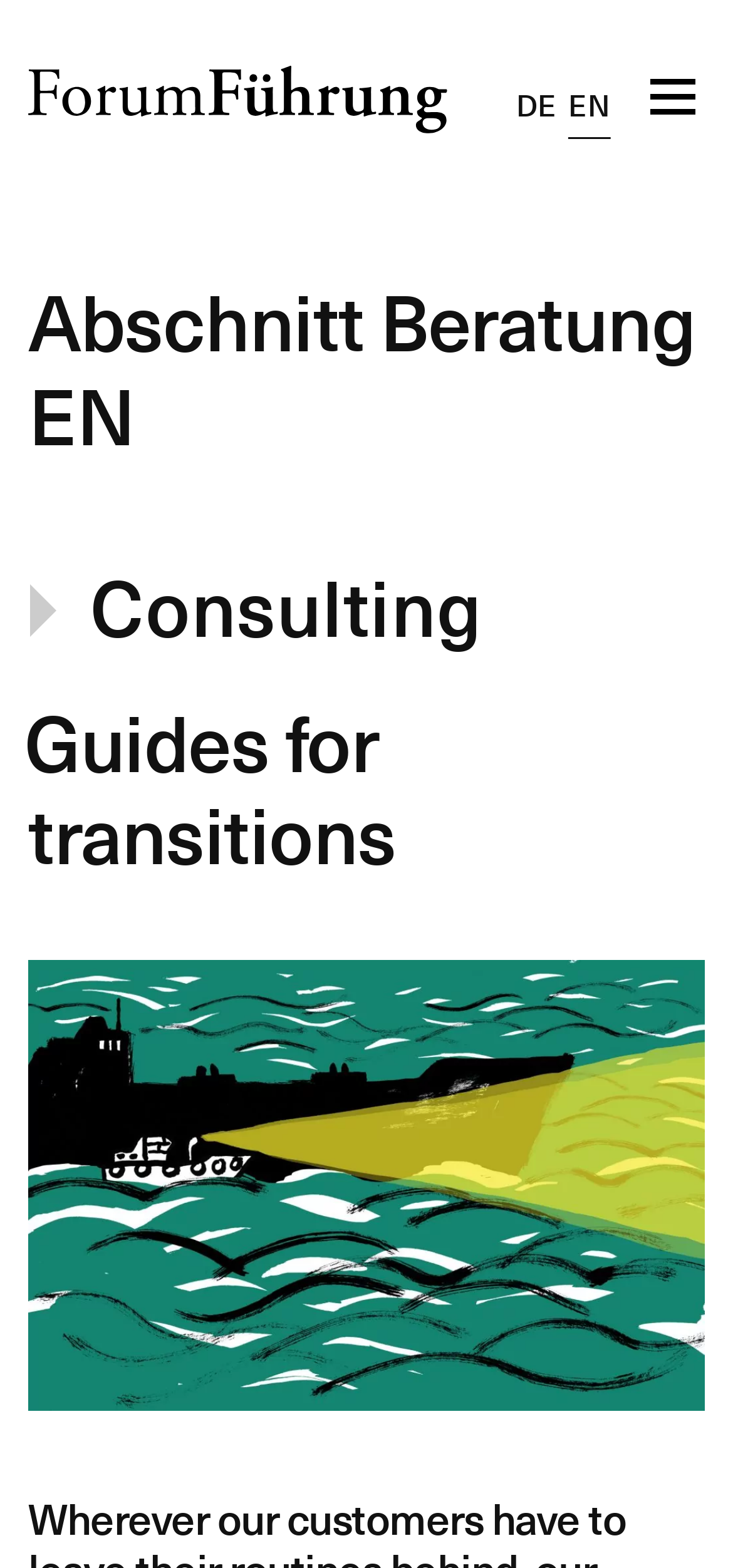What is the object in the illustration?
Provide a thorough and detailed answer to the question.

I identified the object in the illustration by analyzing the image description 'Illustration Beratung: Ein Schlepper hat einen Suchscheinwerfer an und begleitet ein Containerschiff.' which translates to 'Consulting illustration: A tugboat has a searchlight on and is accompanying a container ship.' The main object in the illustration is the container ship.